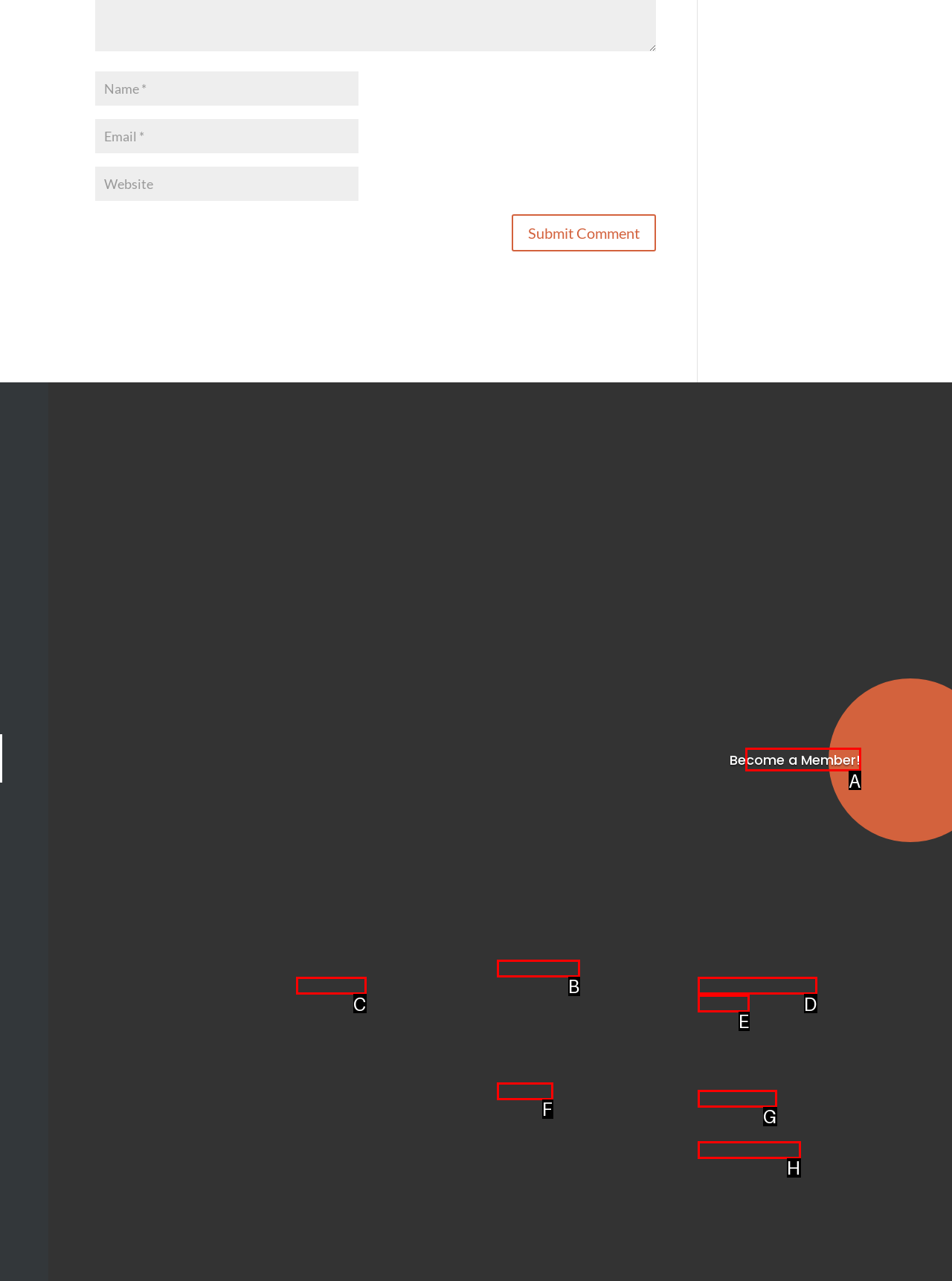Provide the letter of the HTML element that you need to click on to perform the task: Become a member.
Answer with the letter corresponding to the correct option.

A